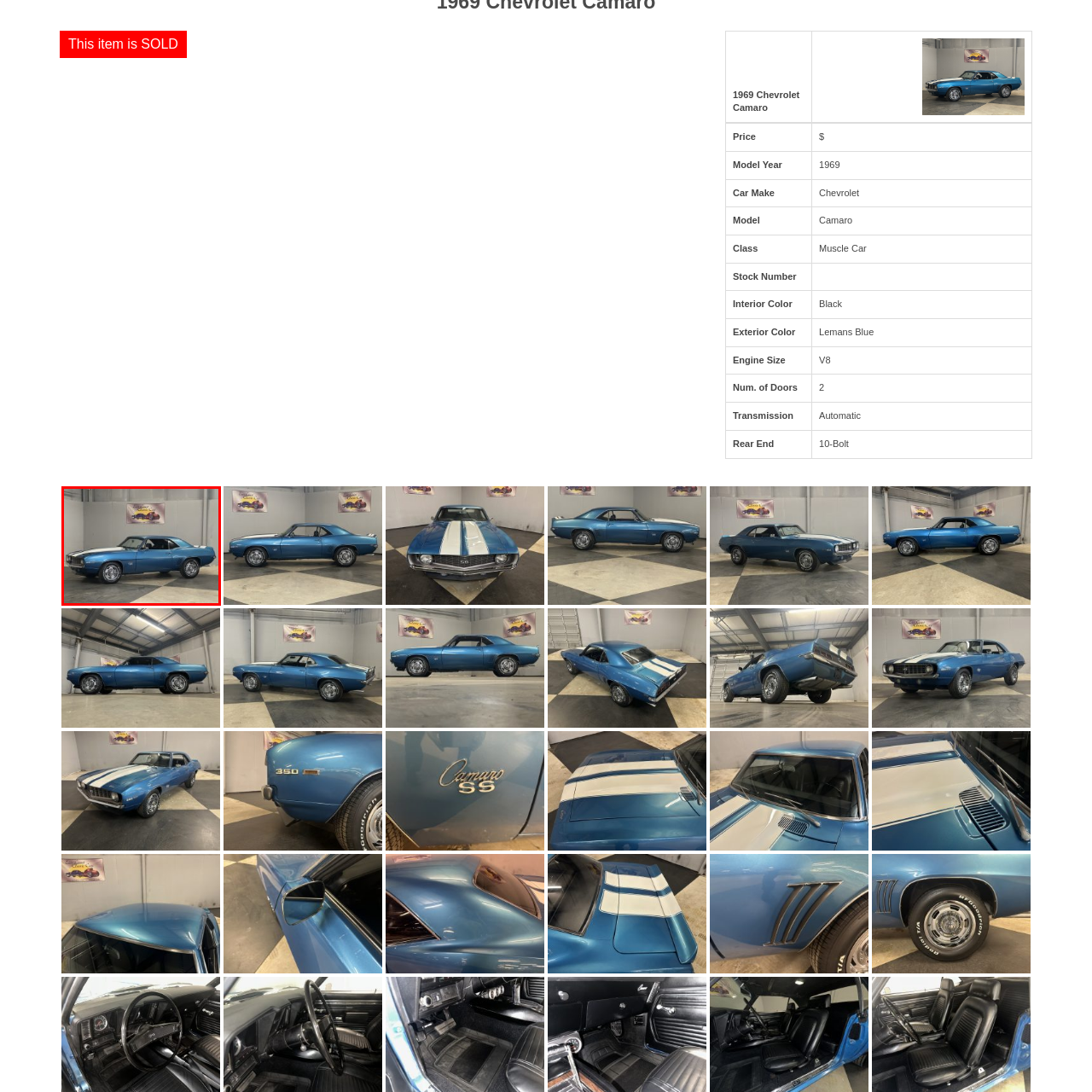What is the shape of the car's silhouette?
Analyze the image highlighted by the red bounding box and give a detailed response to the question using the information from the image.

The caption describes the car as having a 'sleek coupe silhouette', which implies that the car has a two-door, fixed-roof body style characteristic of a coupe.